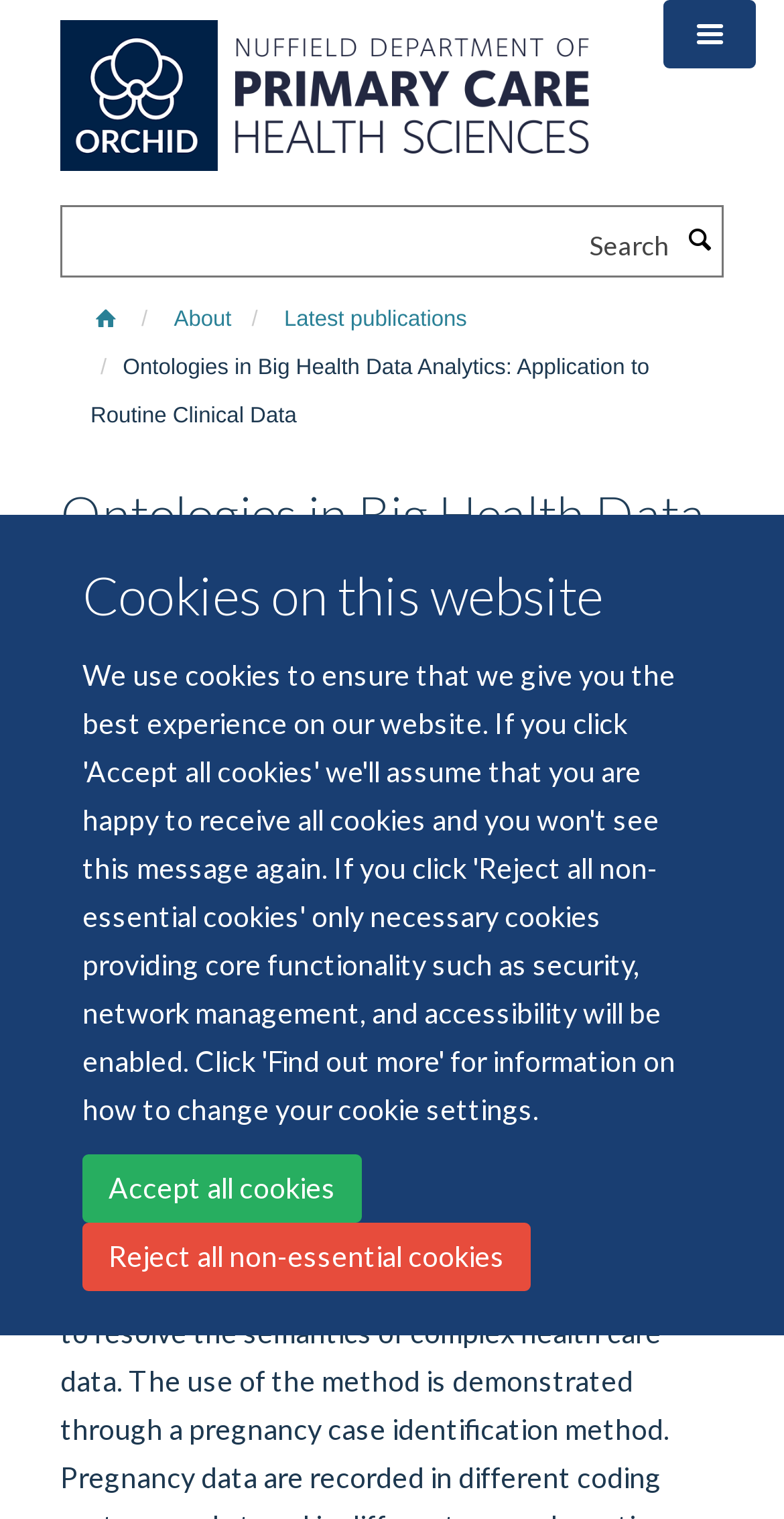Extract the bounding box coordinates for the UI element described as: "Latest publications".

[0.349, 0.196, 0.608, 0.225]